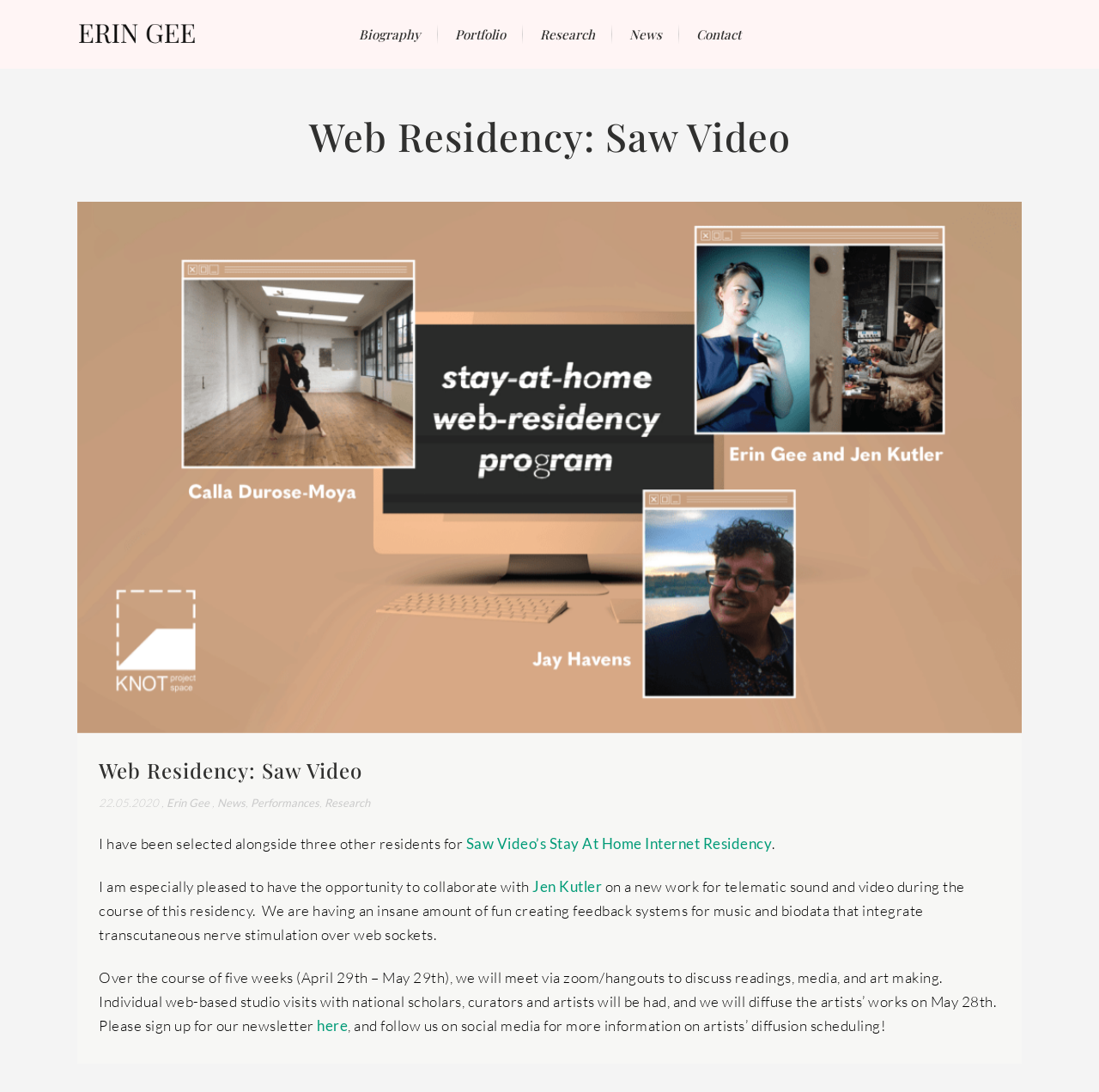Answer with a single word or phrase: 
What is the date of the panelist event?

October 20, 2023